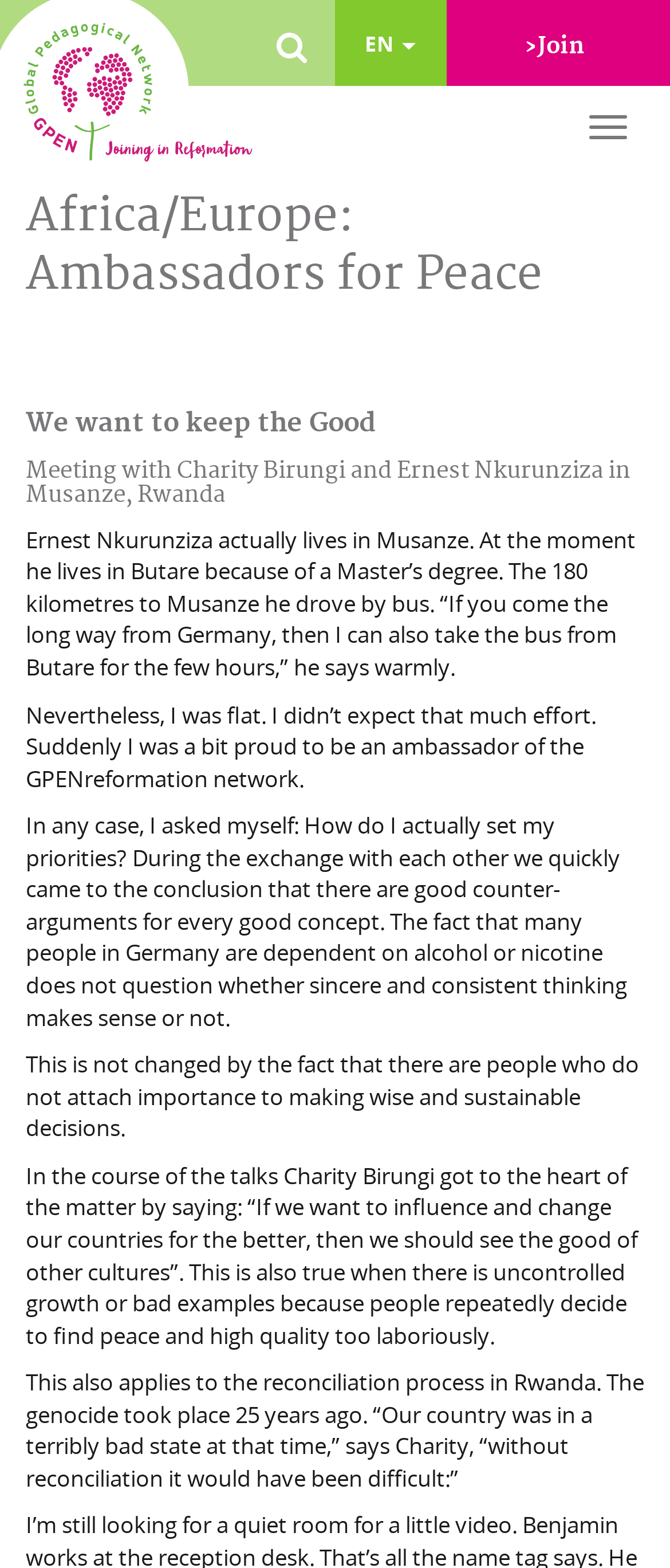Using the webpage screenshot and the element description en, determine the bounding box coordinates. Specify the coordinates in the format (top-left x, top-left y, bottom-right x, bottom-right y) with values ranging from 0 to 1.

[0.545, 0.019, 0.622, 0.037]